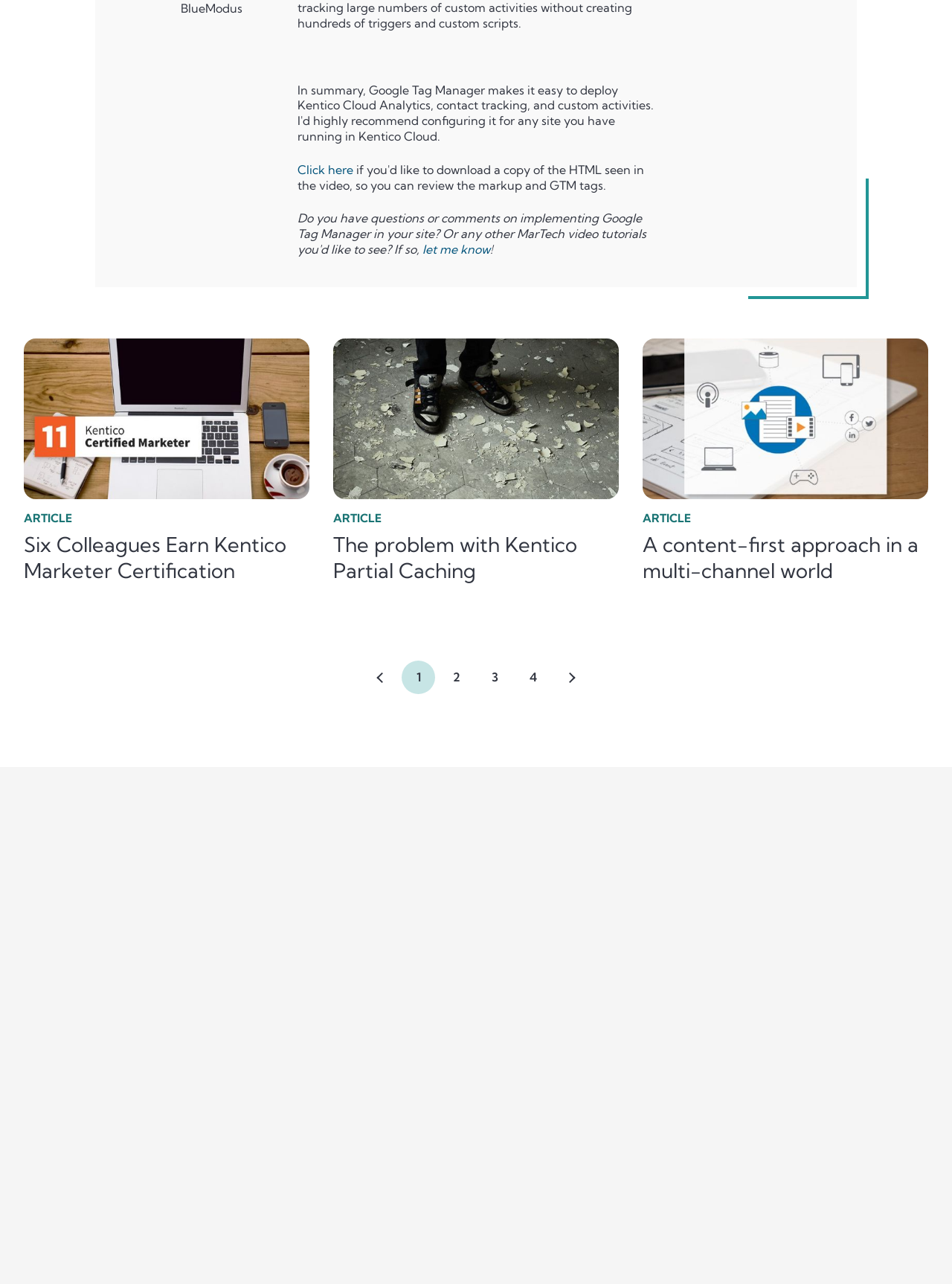Give the bounding box coordinates for this UI element: "let me know". The coordinates should be four float numbers between 0 and 1, arranged as [left, top, right, bottom].

[0.444, 0.188, 0.515, 0.2]